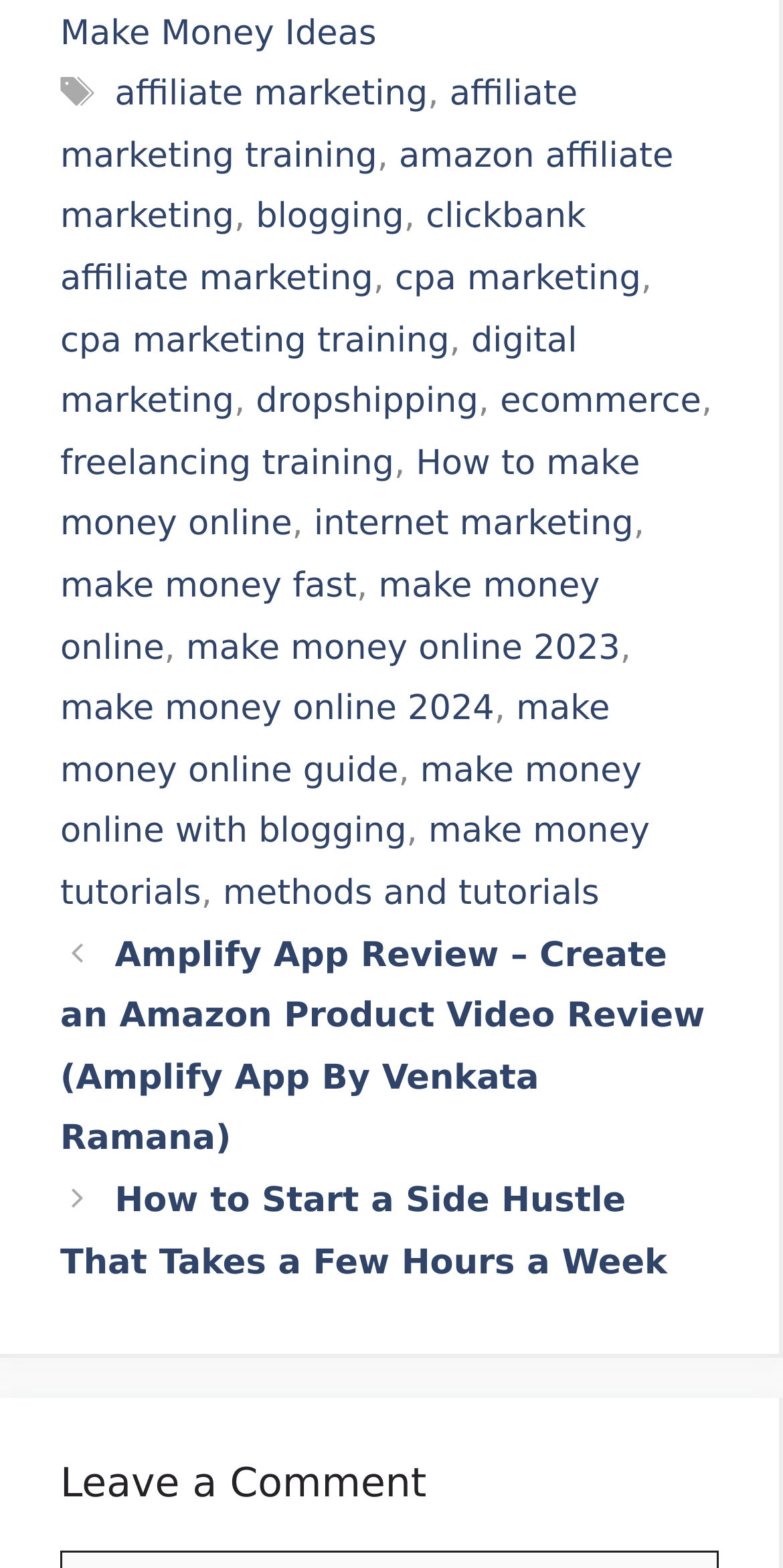Please answer the following query using a single word or phrase: 
What is the topic of the first post?

Amplify App Review